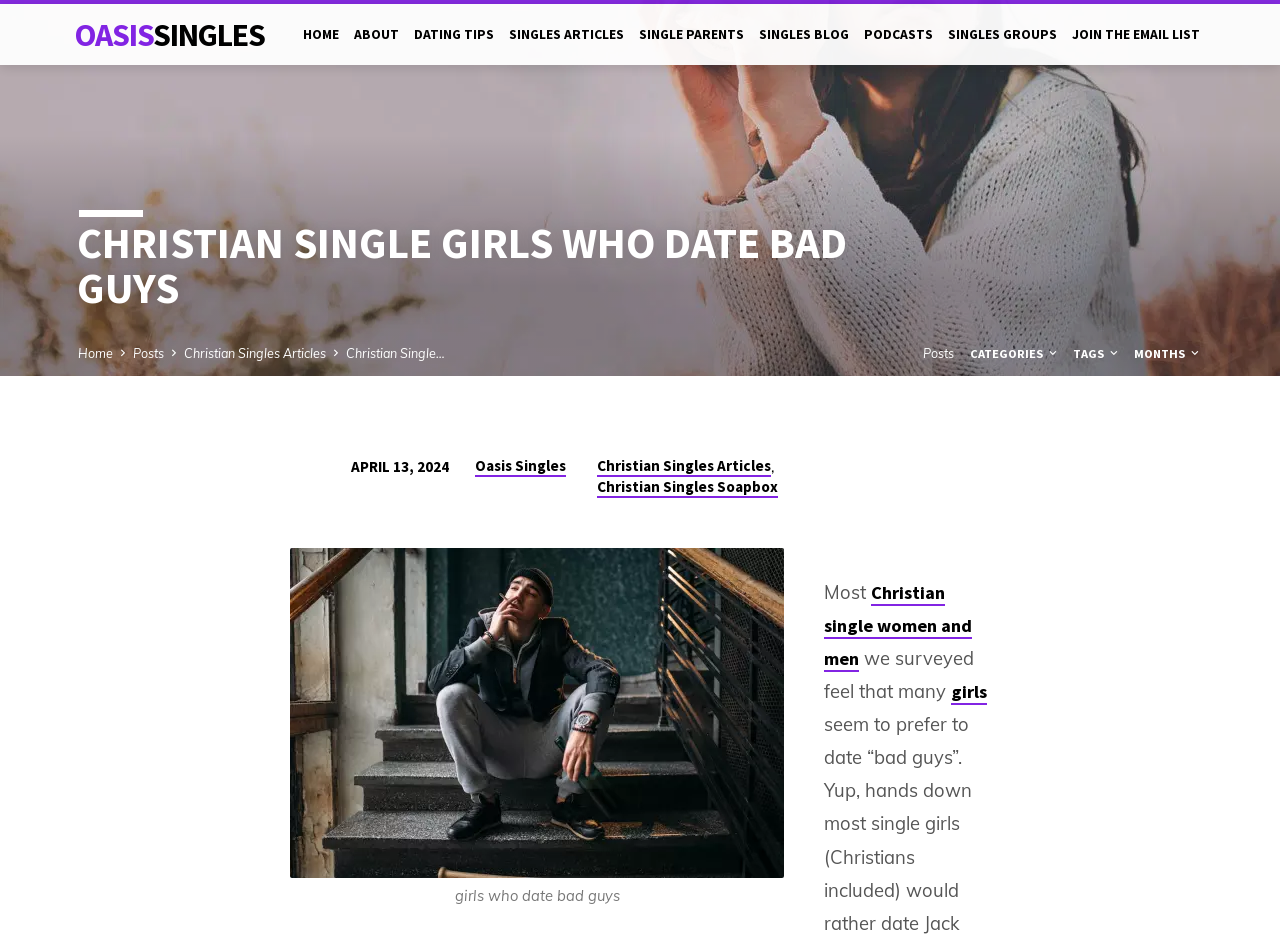Based on the description "OASISSINGLES", find the bounding box of the specified UI element.

[0.058, 0.015, 0.207, 0.058]